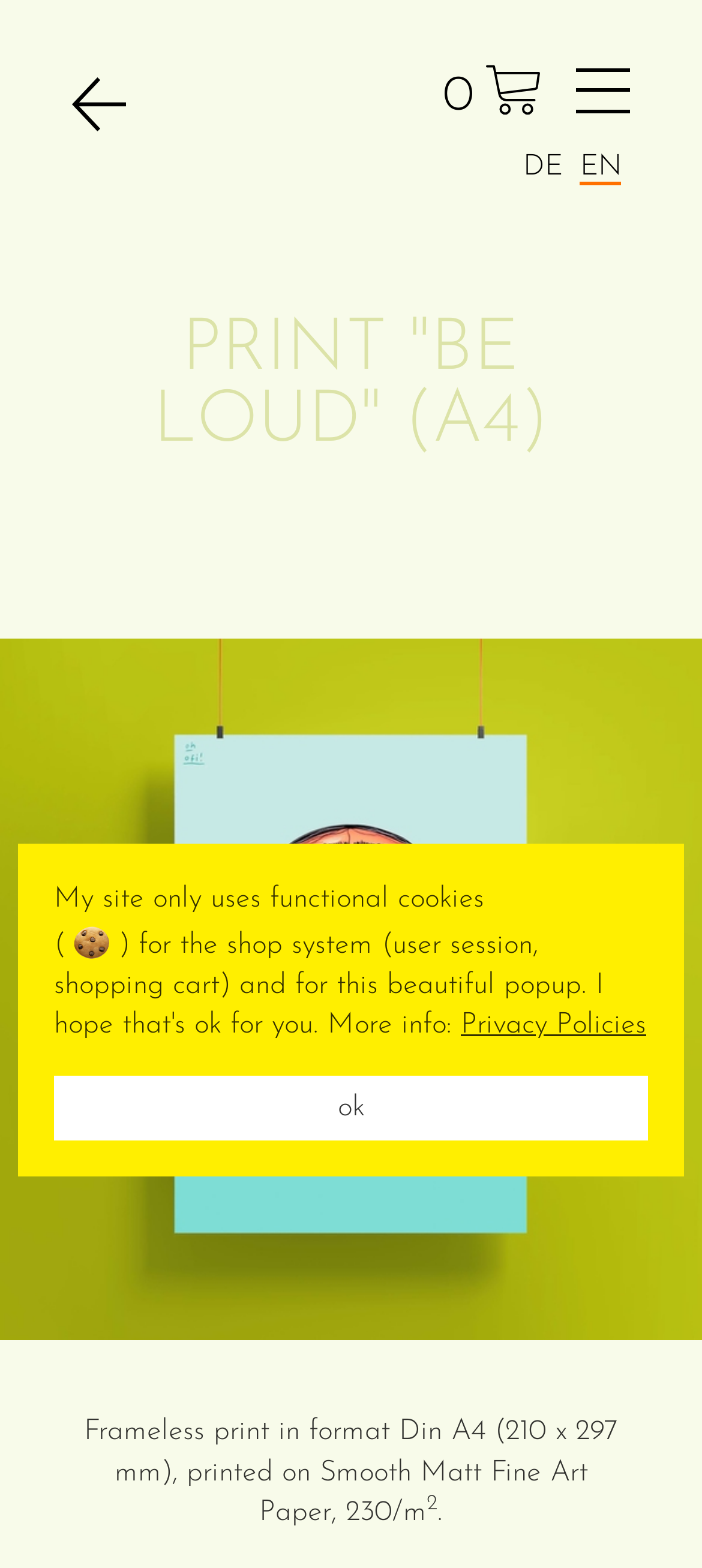Determine the bounding box coordinates for the area you should click to complete the following instruction: "Go to the 'Shop' page".

[0.39, 0.207, 0.61, 0.252]